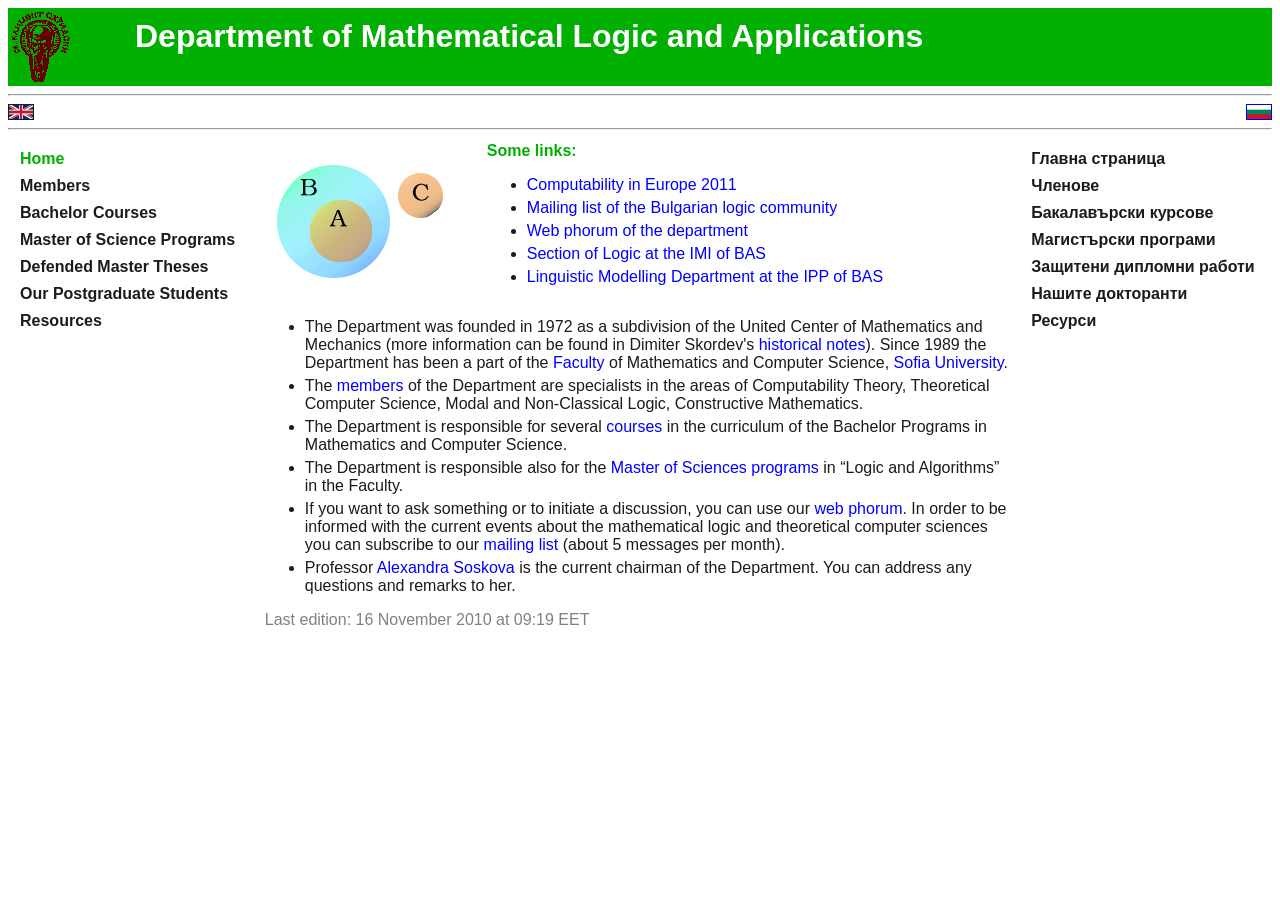Construct a comprehensive caption that outlines the webpage's structure and content.

The webpage is about the Department of Mathematical Logic and Applications. At the top, there is a heading with the department's name. Below it, there are two flags, one for the English version and one for the Bulgarian version, with links to switch between the two languages.

Underneath, there is a navigation menu with links to various pages, including Home, Members, Bachelor Courses, Master of Science Programs, Defended Master Theses, and Resources.

The main content of the page is divided into two sections. The left section contains a list of links to related websites, including Computability in Europe 2011, Mailing list of the Bulgarian logic community, Web phorum of the department, Section of Logic at the IMI of BAS, and Linguistic Modelling Department at the IPP of BAS.

The right section provides information about the department's history, its members, and its responsibilities. It mentions that the department was founded in 1972 and has been part of the Faculty of Mathematics and Computer Science, Sofia University, since 1989. The department's members are specialists in various areas, including Computability Theory, Theoretical Computer Science, Modal and Non-Classical Logic, and Constructive Mathematics. The department is responsible for several courses in the Bachelor Programs in Mathematics and Computer Science, as well as the Master of Sciences programs in “Logic and Algorithms” in the Faculty. Additionally, the department has a web phorum for discussions and a mailing list for staying informed about current events in mathematical logic and theoretical computer sciences.